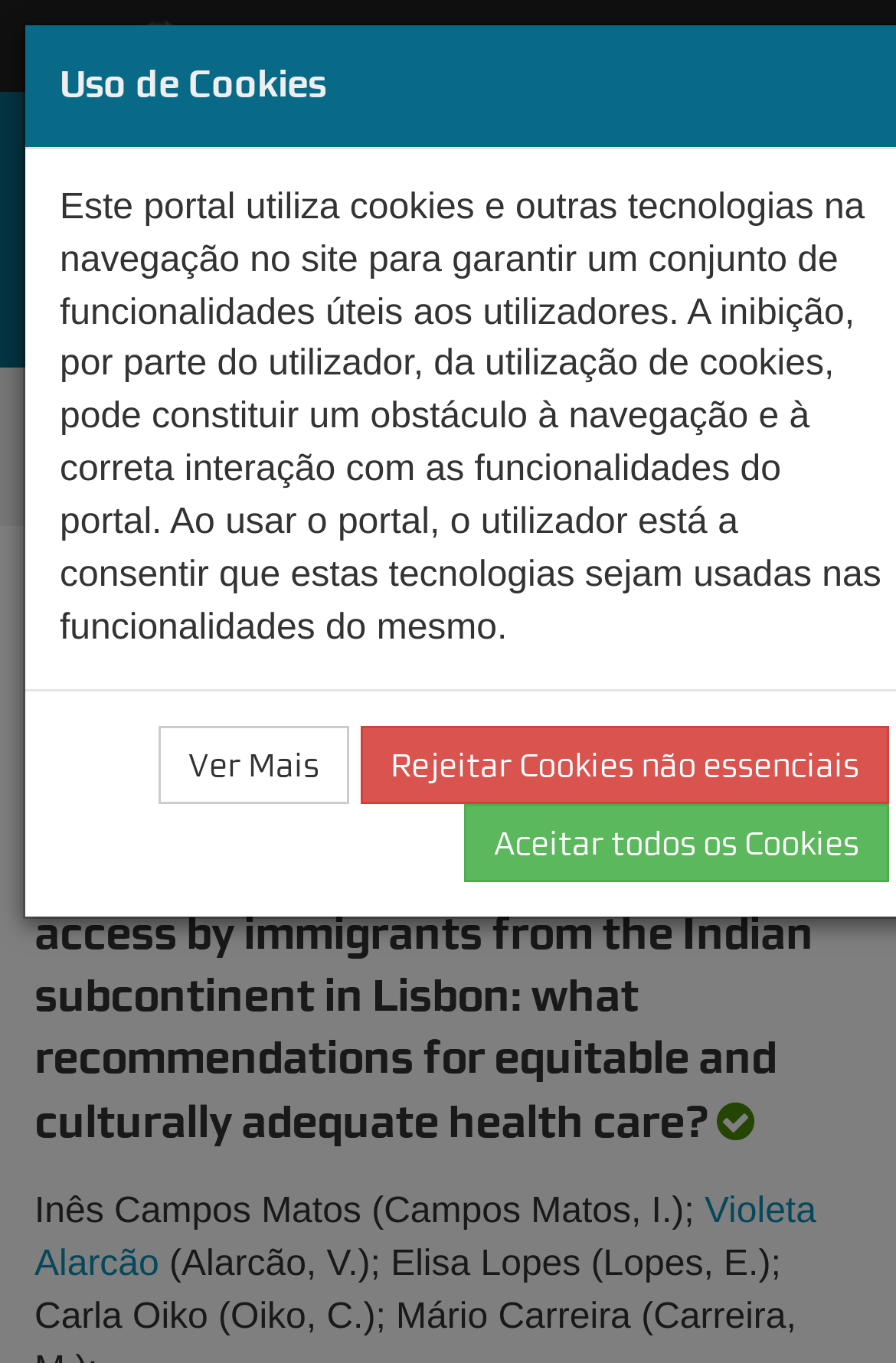Please provide a one-word or phrase answer to the question: 
What is the purpose of the 'Search Button'?

To search